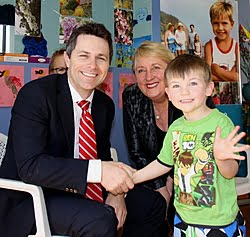By analyzing the image, answer the following question with a detailed response: What is the color of the boy's t-shirt?

The boy is dressed in a vibrant green t-shirt adorned with animated characters, suggesting a playful atmosphere, which is evident from the colorful decorations and photographs in the backdrop.